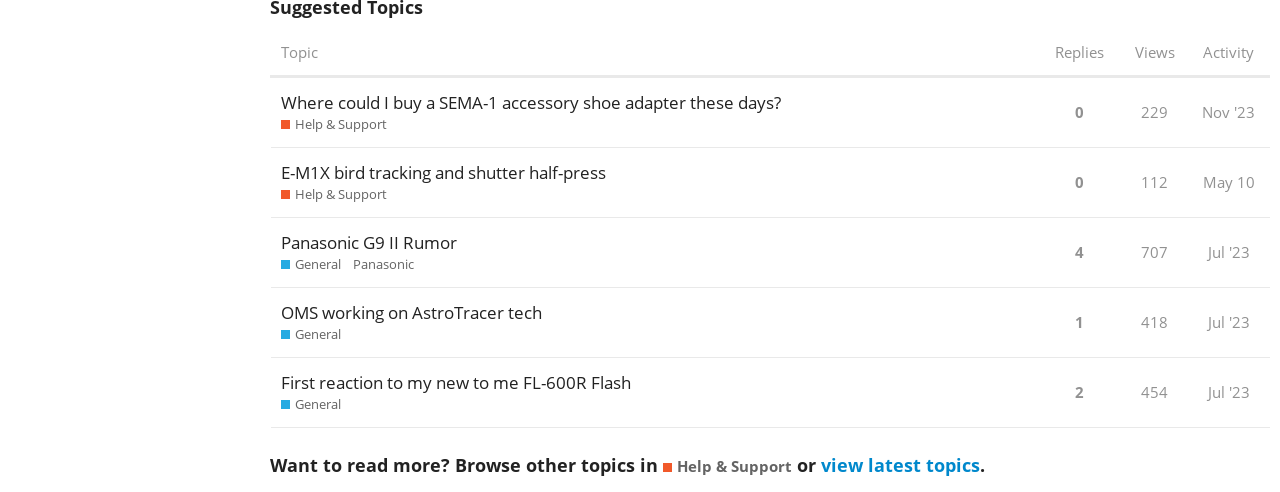How many replies does the first topic have?
Please provide a comprehensive answer based on the details in the screenshot.

I can see that the first topic has a gridcell with the text 'This topic has 0 replies', which indicates that it has no replies.